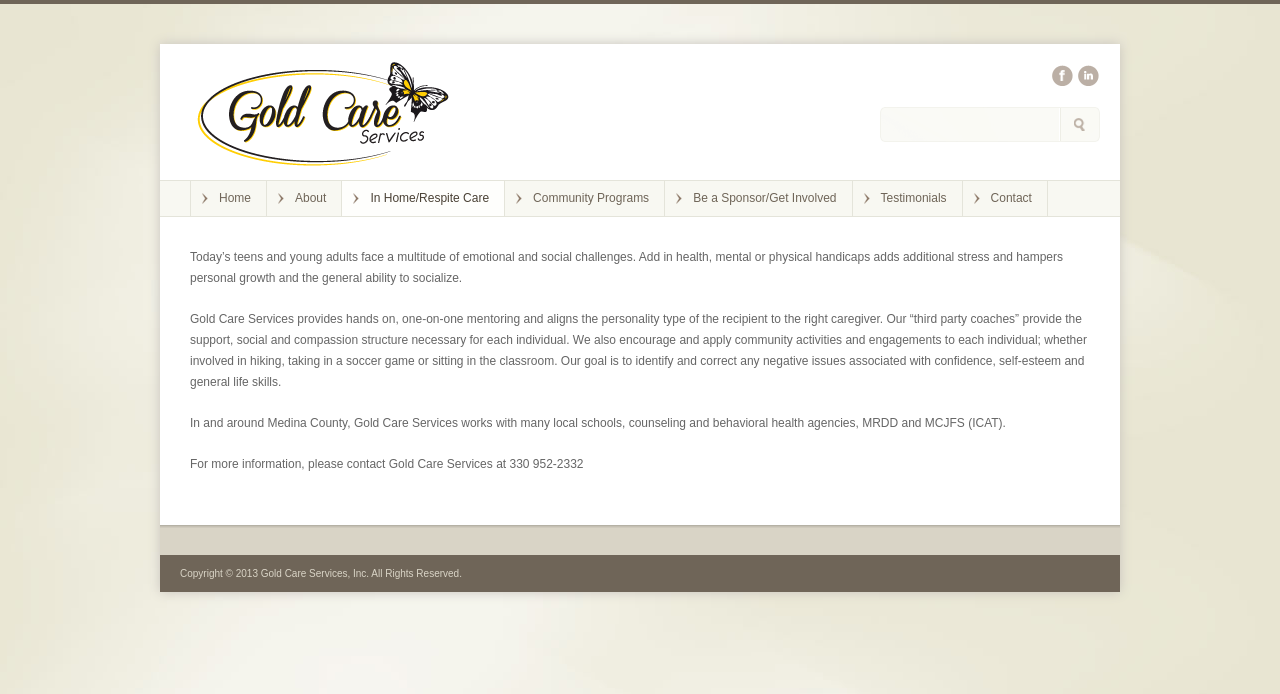What type of care does Gold Care Services provide?
Provide an in-depth and detailed explanation in response to the question.

The link 'In Home/Respite Care' is present in the webpage, indicating that Gold Care Services provides this type of care. Additionally, the webpage content mentions one-on-one mentoring and support, which is consistent with this type of care.